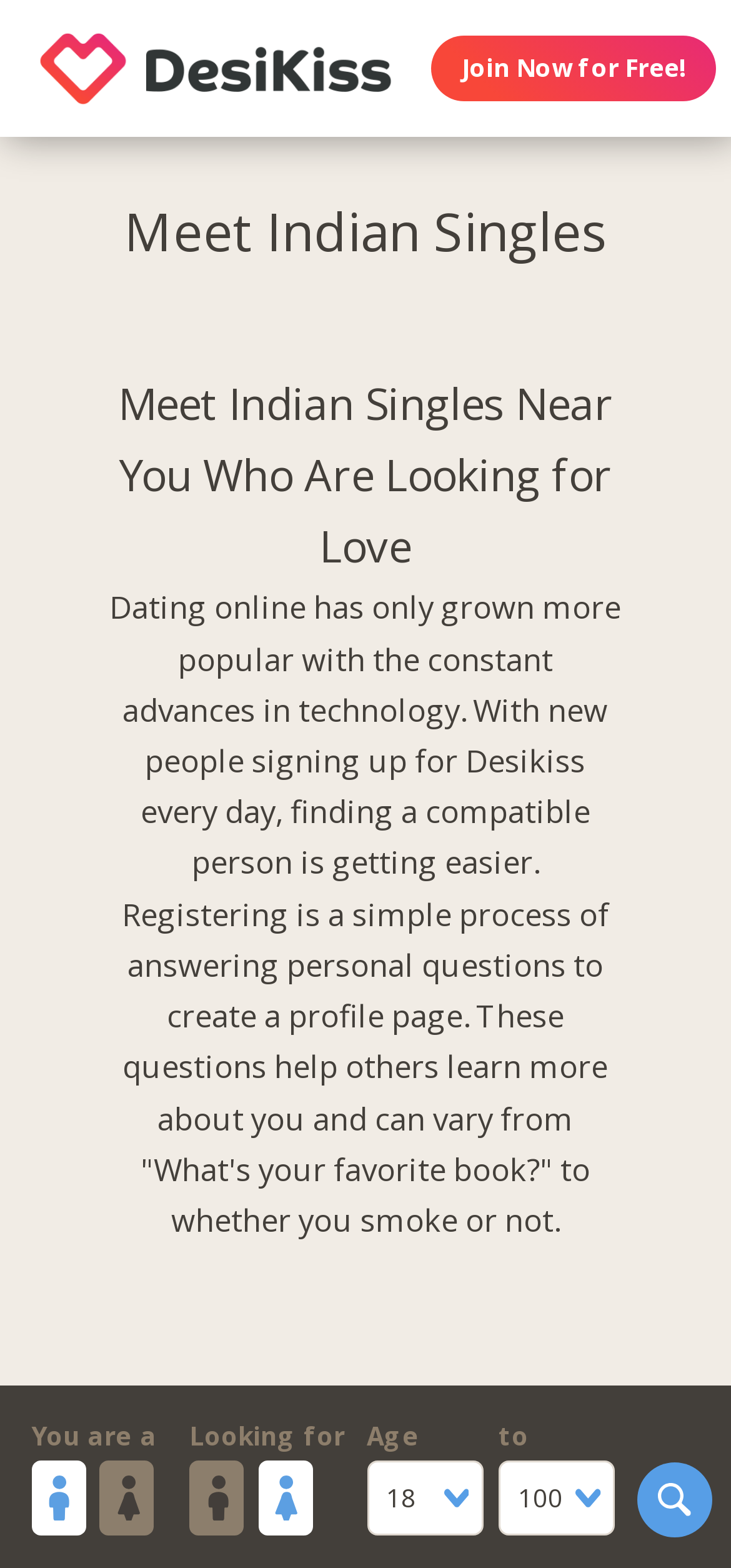Find the main header of the webpage and produce its text content.

Meet Indian Singles